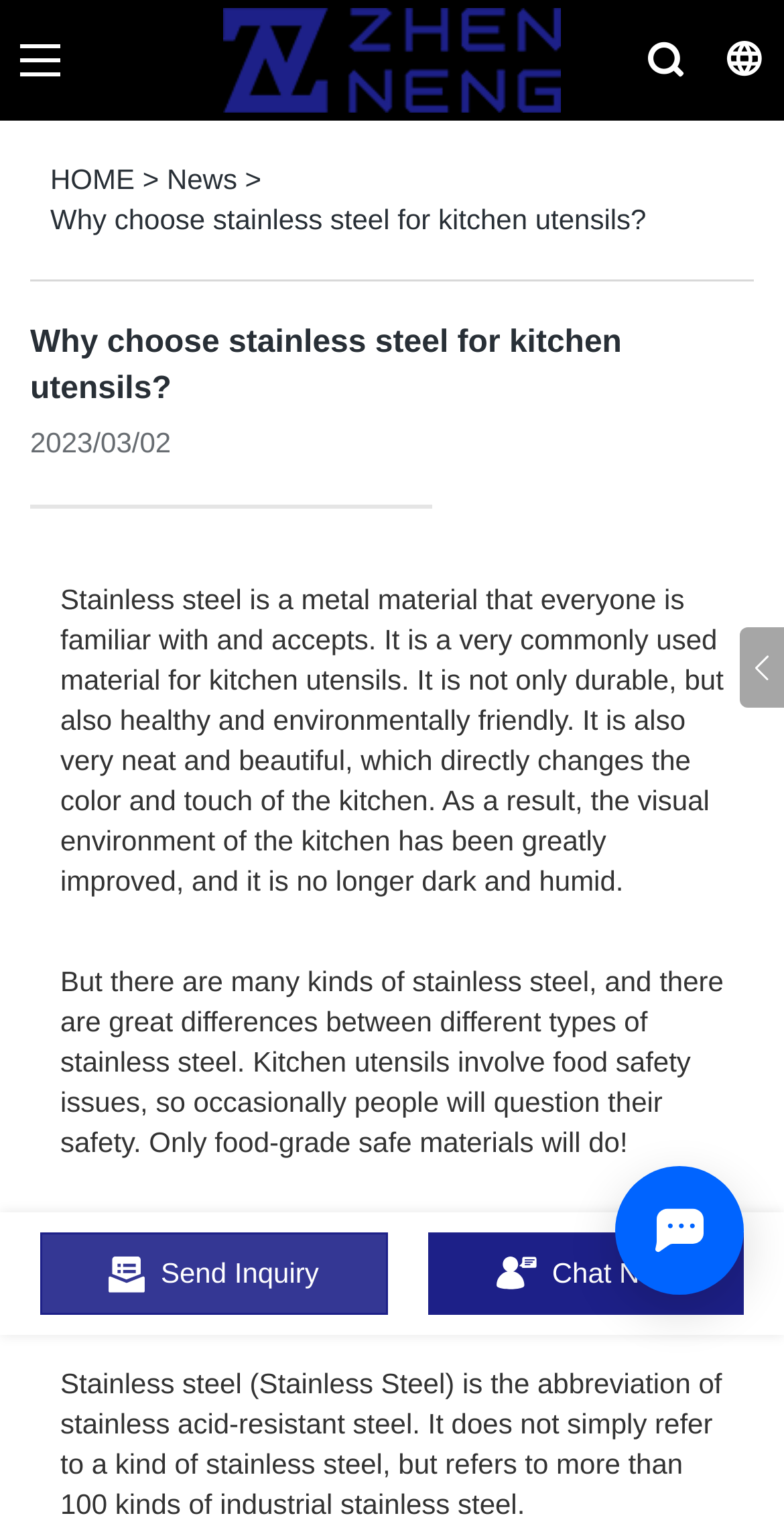Provide your answer in a single word or phrase: 
How many types of stainless steel are mentioned?

More than 100